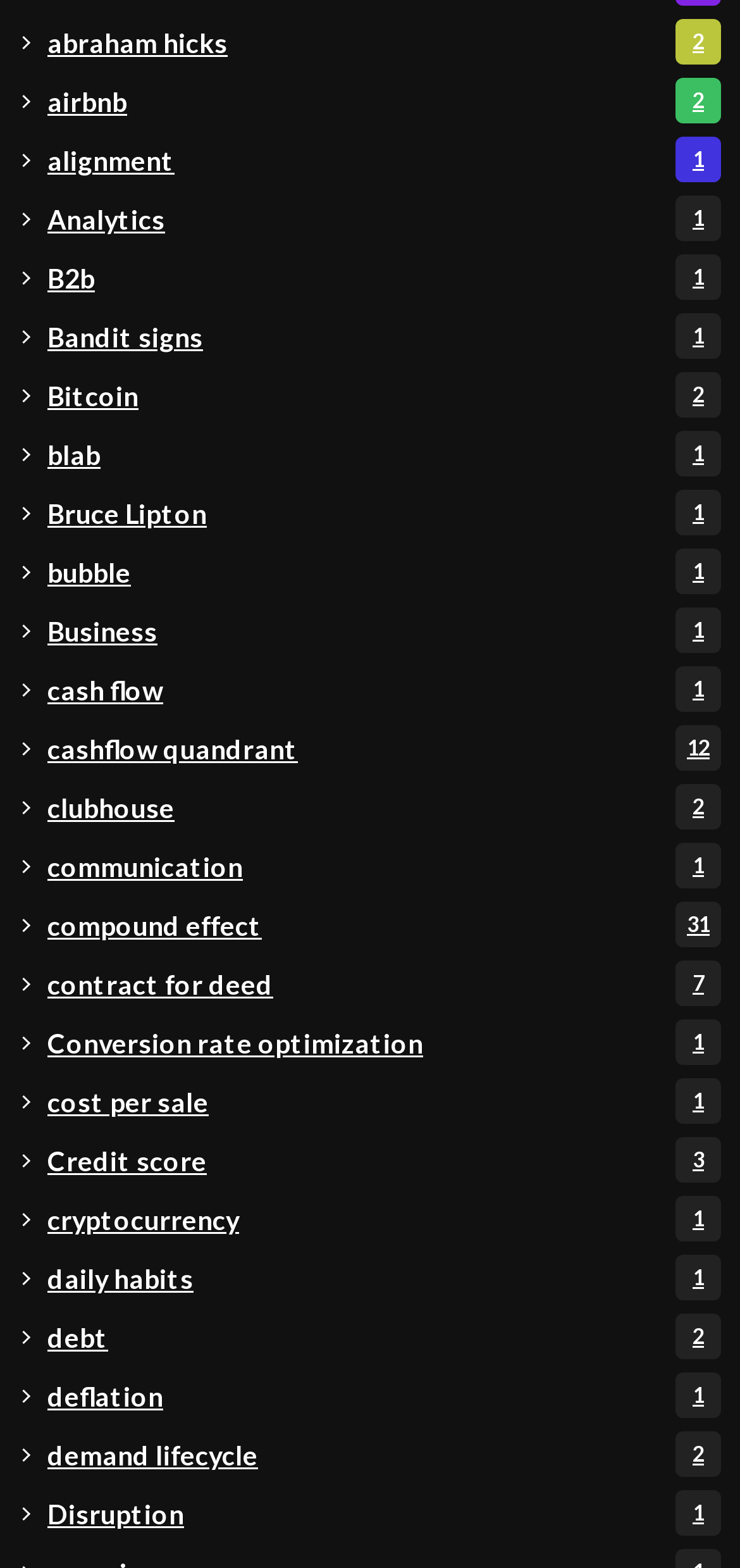Locate the bounding box of the UI element with the following description: "debt2".

[0.064, 0.838, 0.974, 0.867]